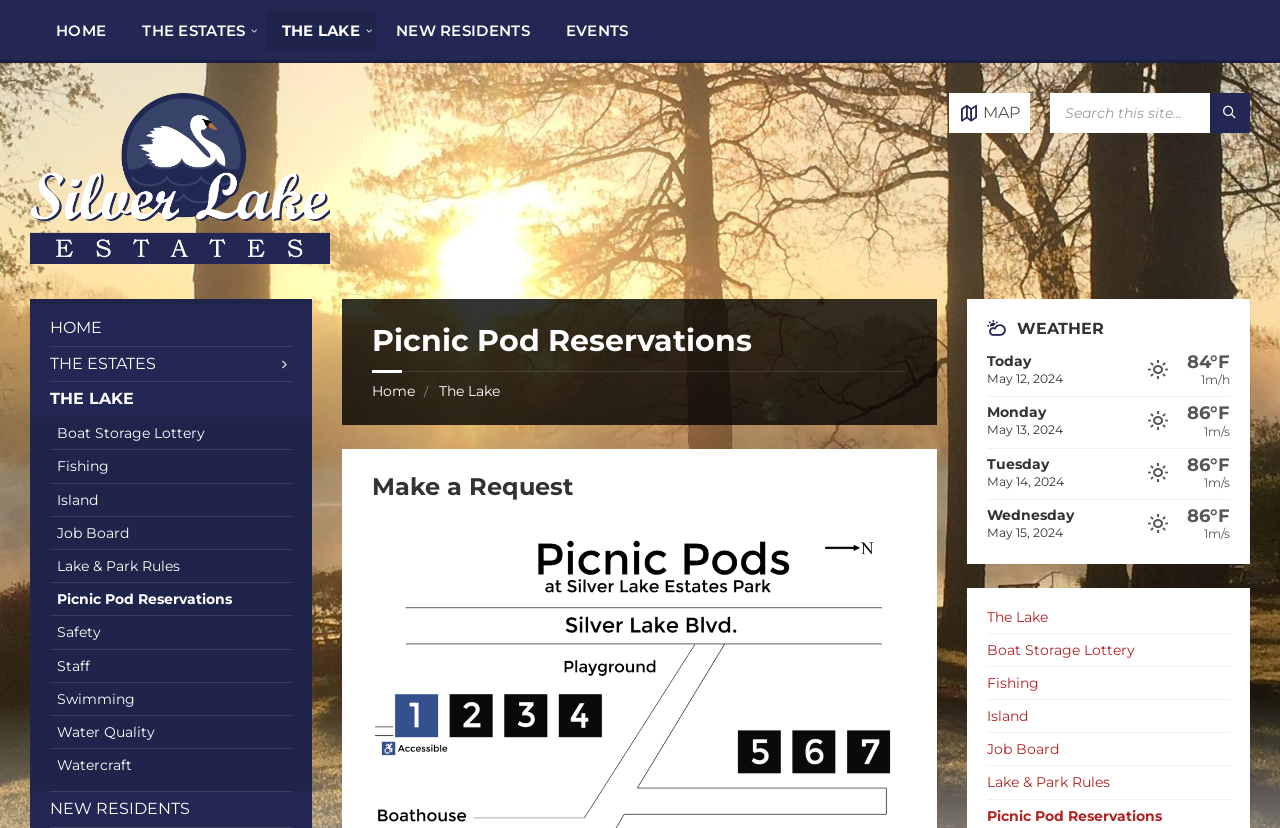Respond to the question below with a single word or phrase:
How many links are there in the left sidebar?

12